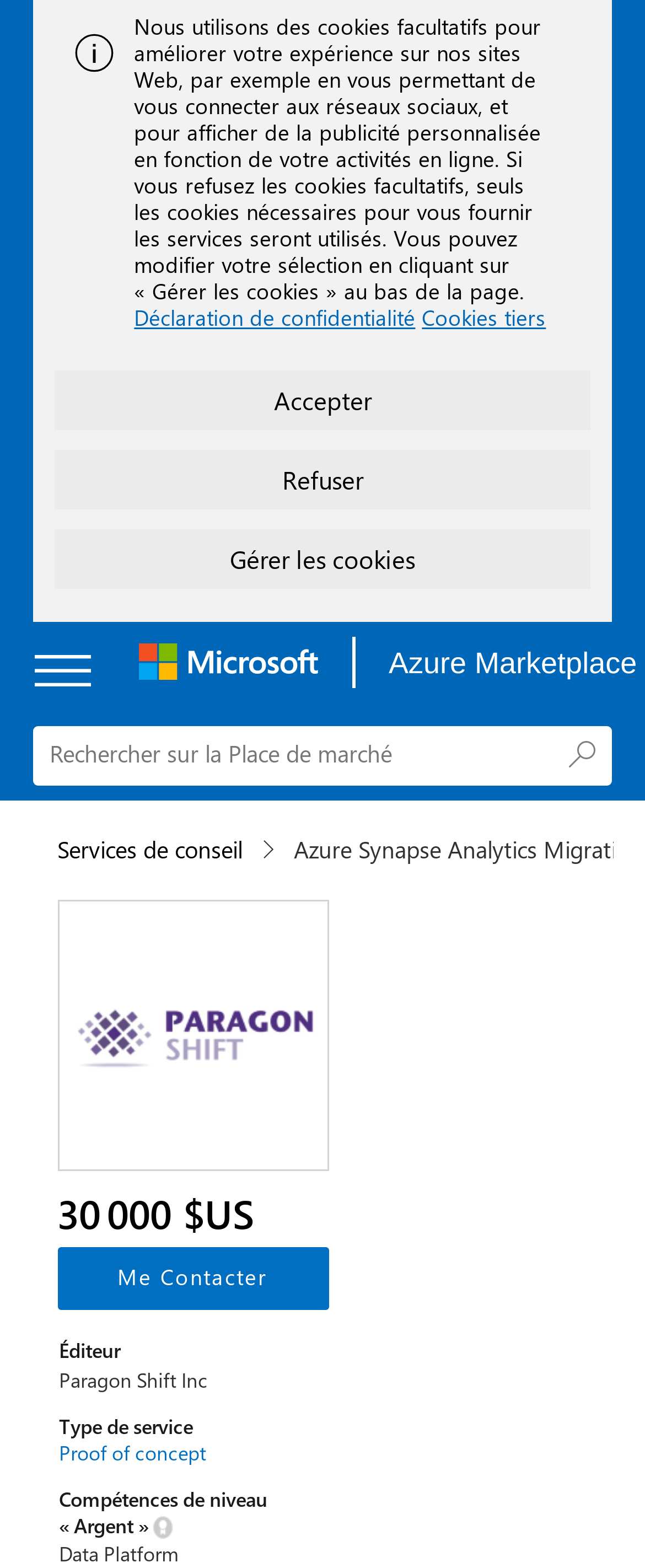Identify the bounding box coordinates of the section to be clicked to complete the task described by the following instruction: "Go to Microsoft". The coordinates should be four float numbers between 0 and 1, formatted as [left, top, right, bottom].

[0.19, 0.401, 0.521, 0.443]